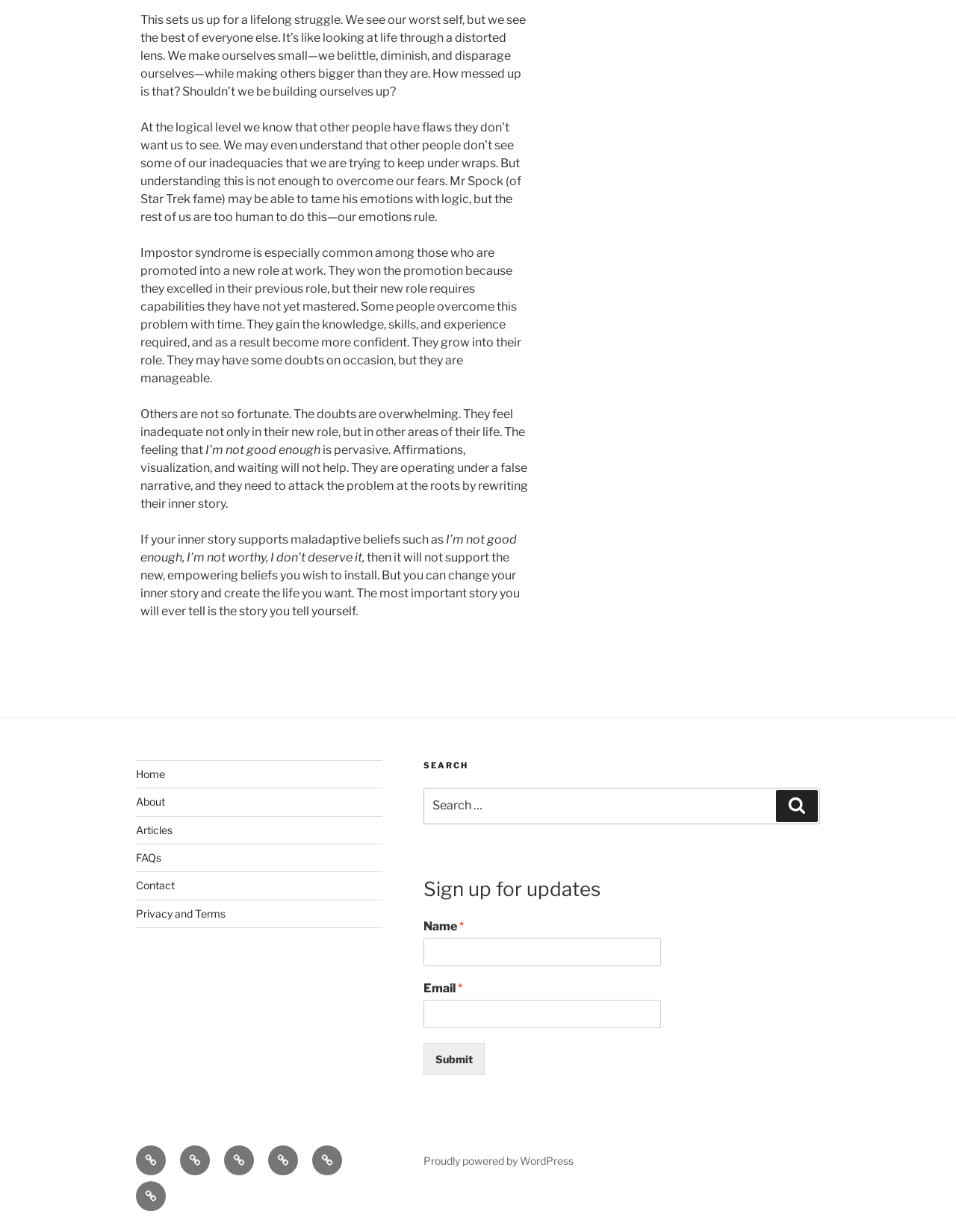Given the element description "Privacy and Terms", identify the bounding box of the corresponding UI element.

[0.142, 0.959, 0.173, 0.983]